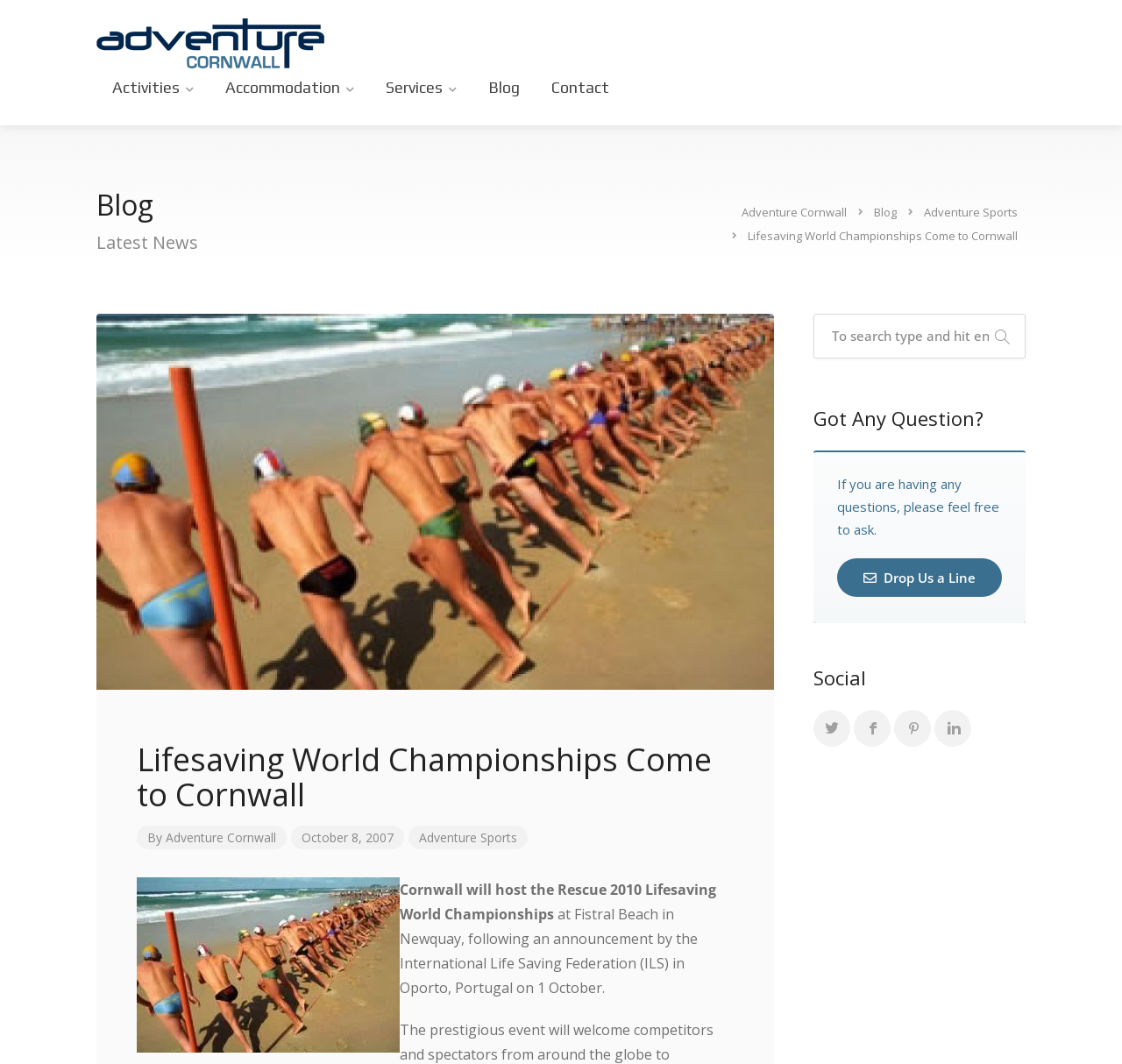Use a single word or phrase to respond to the question:
What are the social media platforms listed at the bottom of the webpage?

Twitter, Facebook, LinkedIn